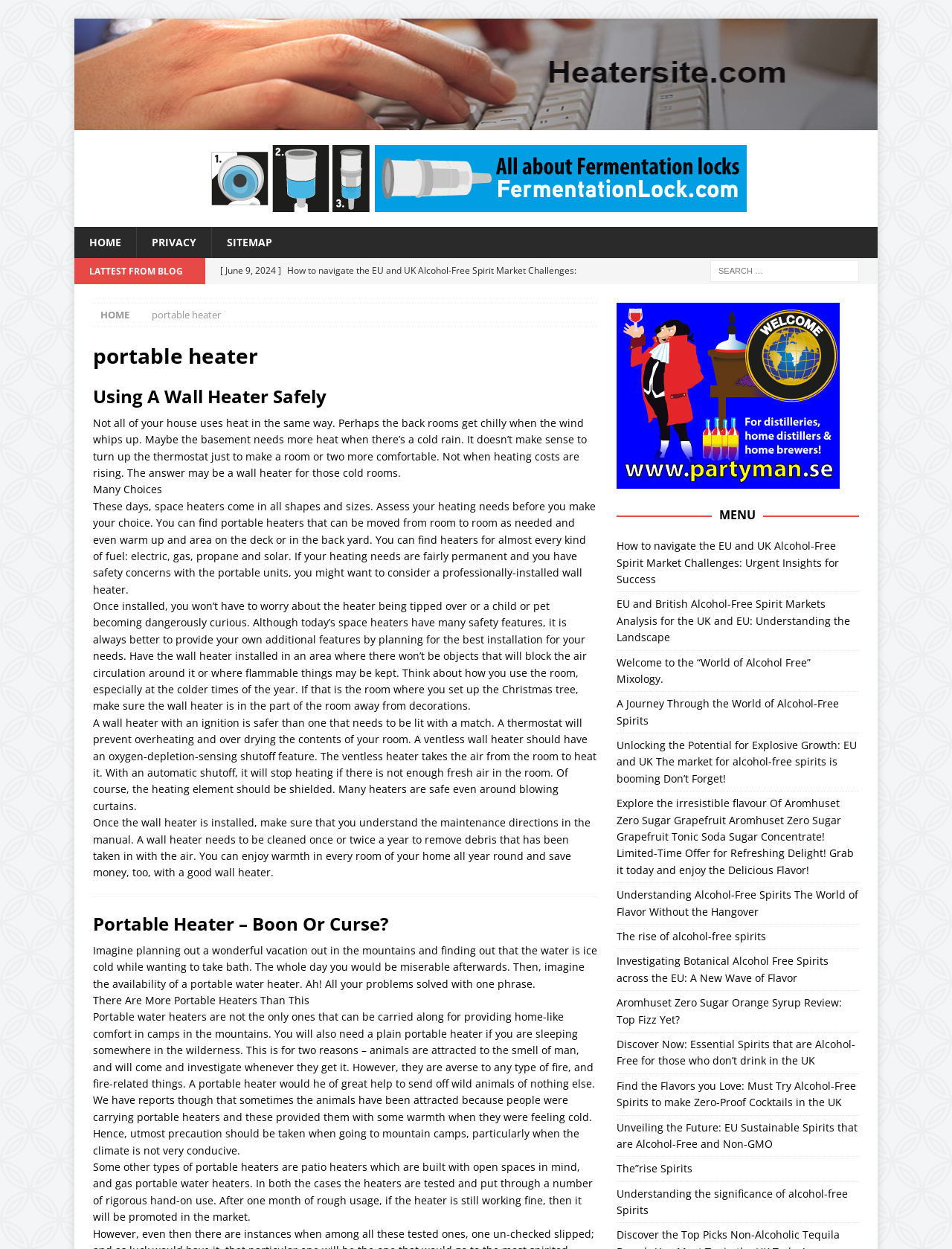Show me the bounding box coordinates of the clickable region to achieve the task as per the instruction: "Click on the 'HOME' link".

[0.078, 0.182, 0.143, 0.207]